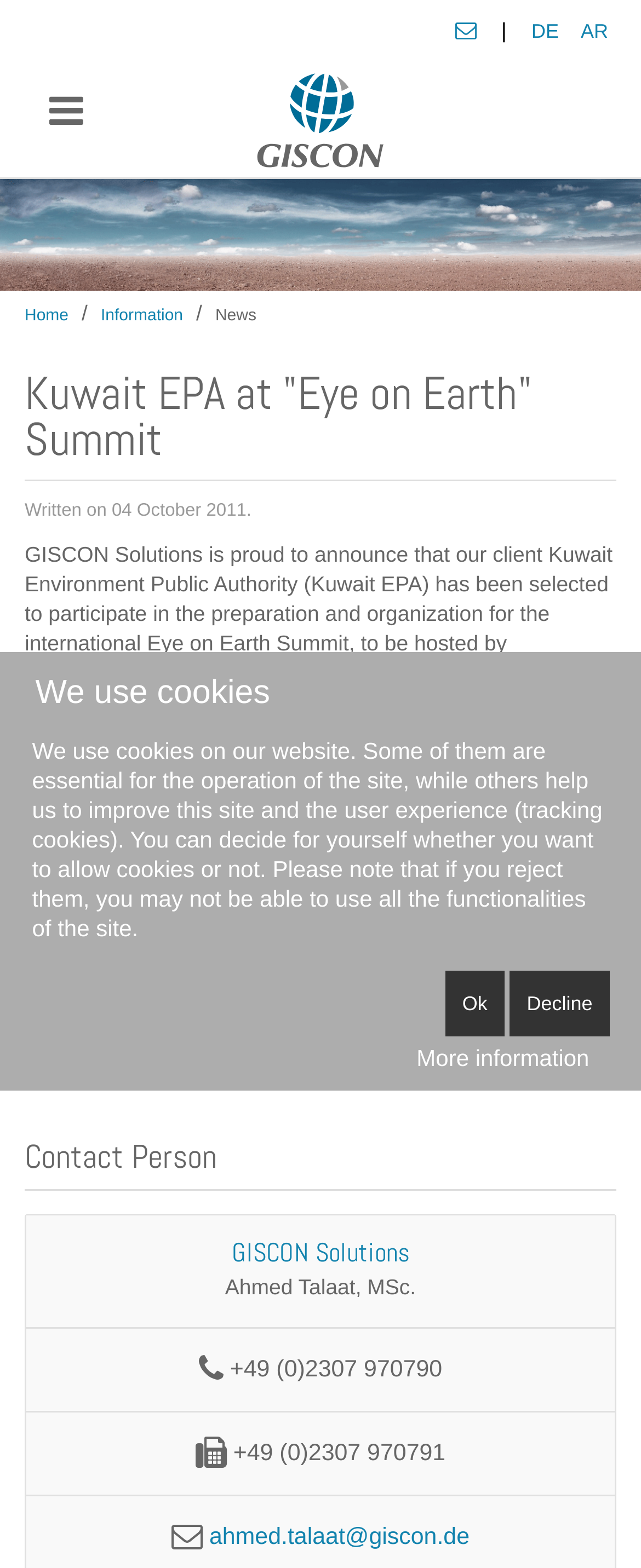Determine the bounding box coordinates of the region to click in order to accomplish the following instruction: "Visit the Eye on Earth Summit website". Provide the coordinates as four float numbers between 0 and 1, specifically [left, top, right, bottom].

[0.038, 0.669, 0.45, 0.685]